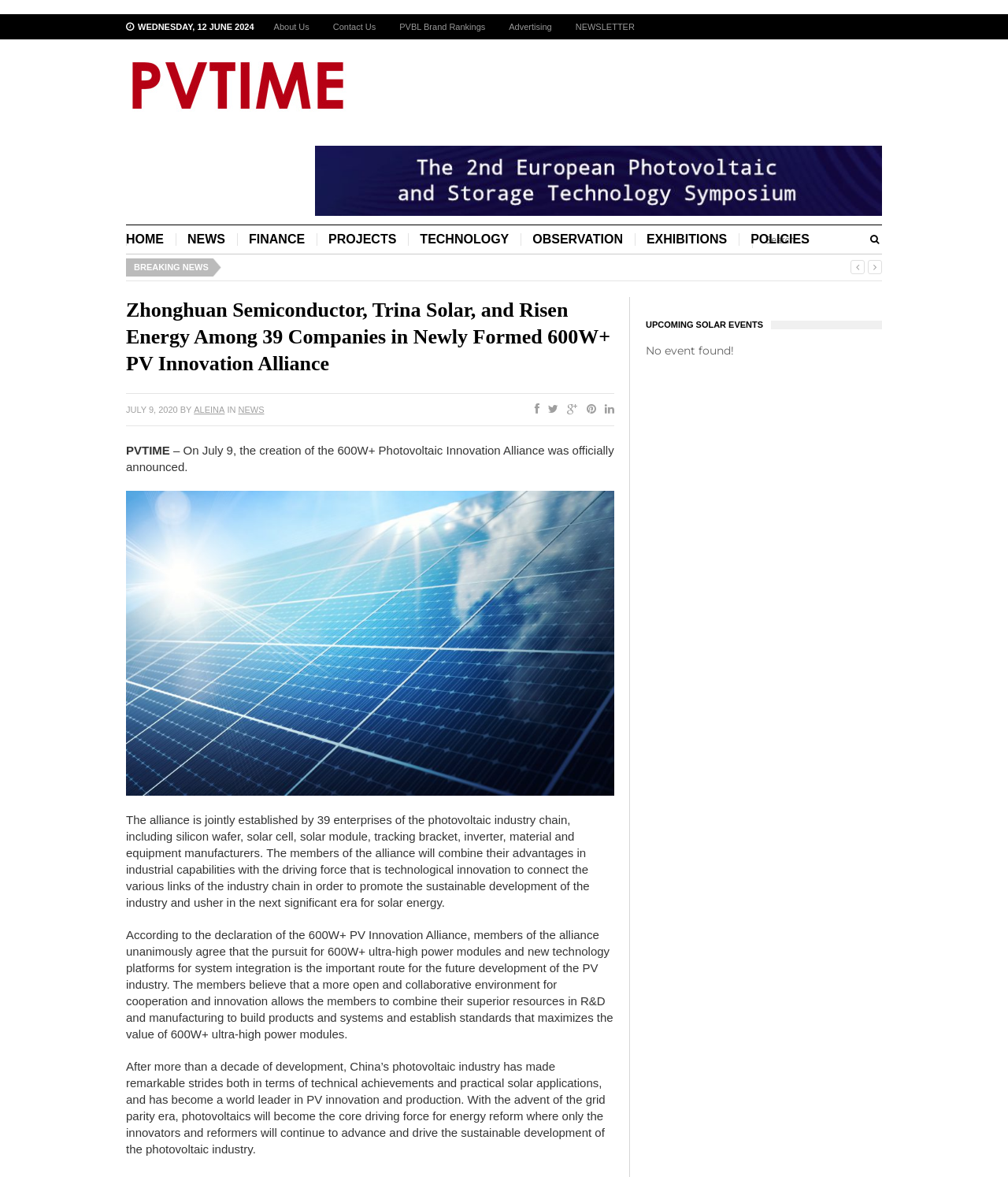Pinpoint the bounding box coordinates of the area that must be clicked to complete this instruction: "Go to the home page".

[0.125, 0.197, 0.174, 0.21]